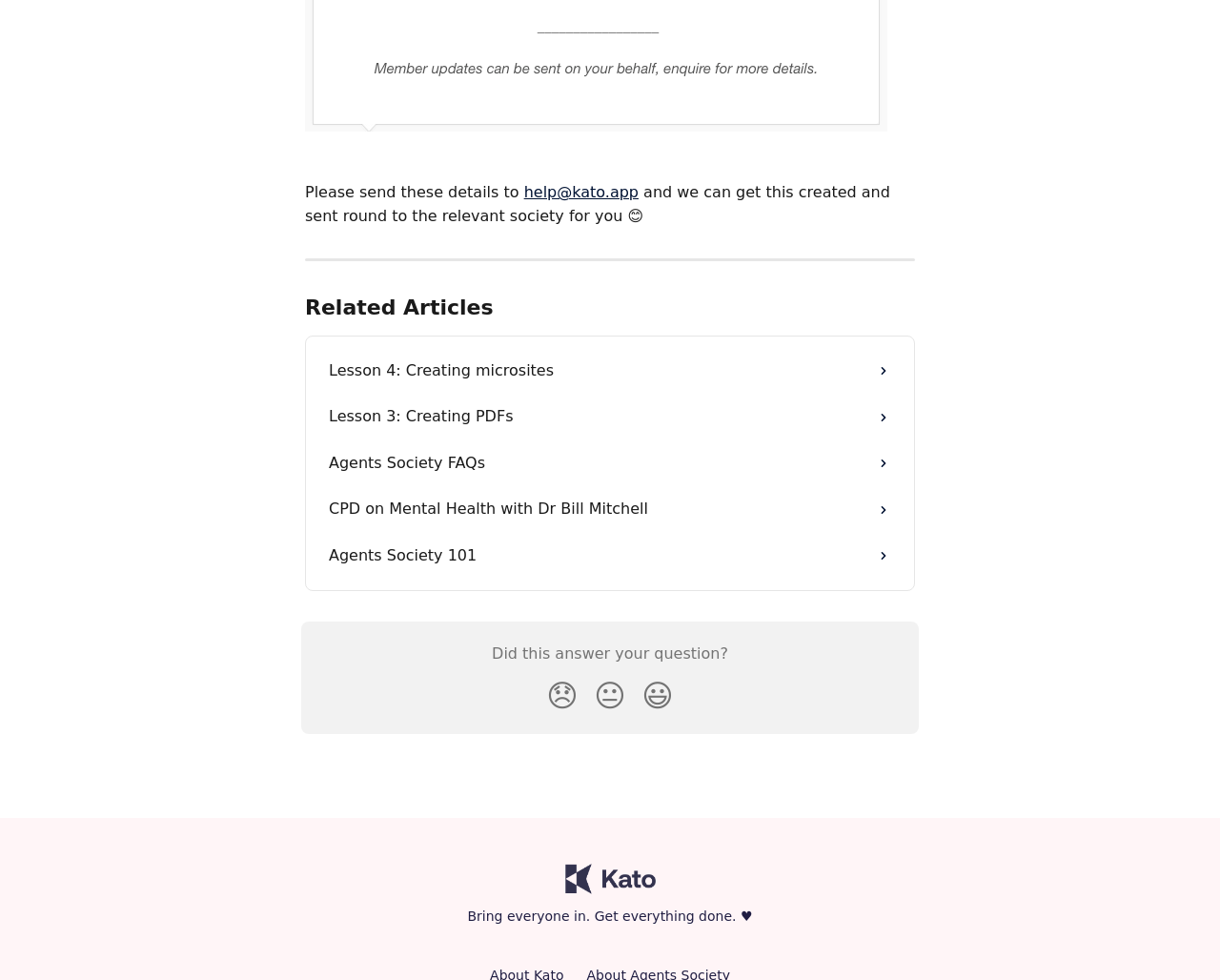Please identify the coordinates of the bounding box for the clickable region that will accomplish this instruction: "Click the Disappointed Reaction button".

[0.441, 0.684, 0.48, 0.737]